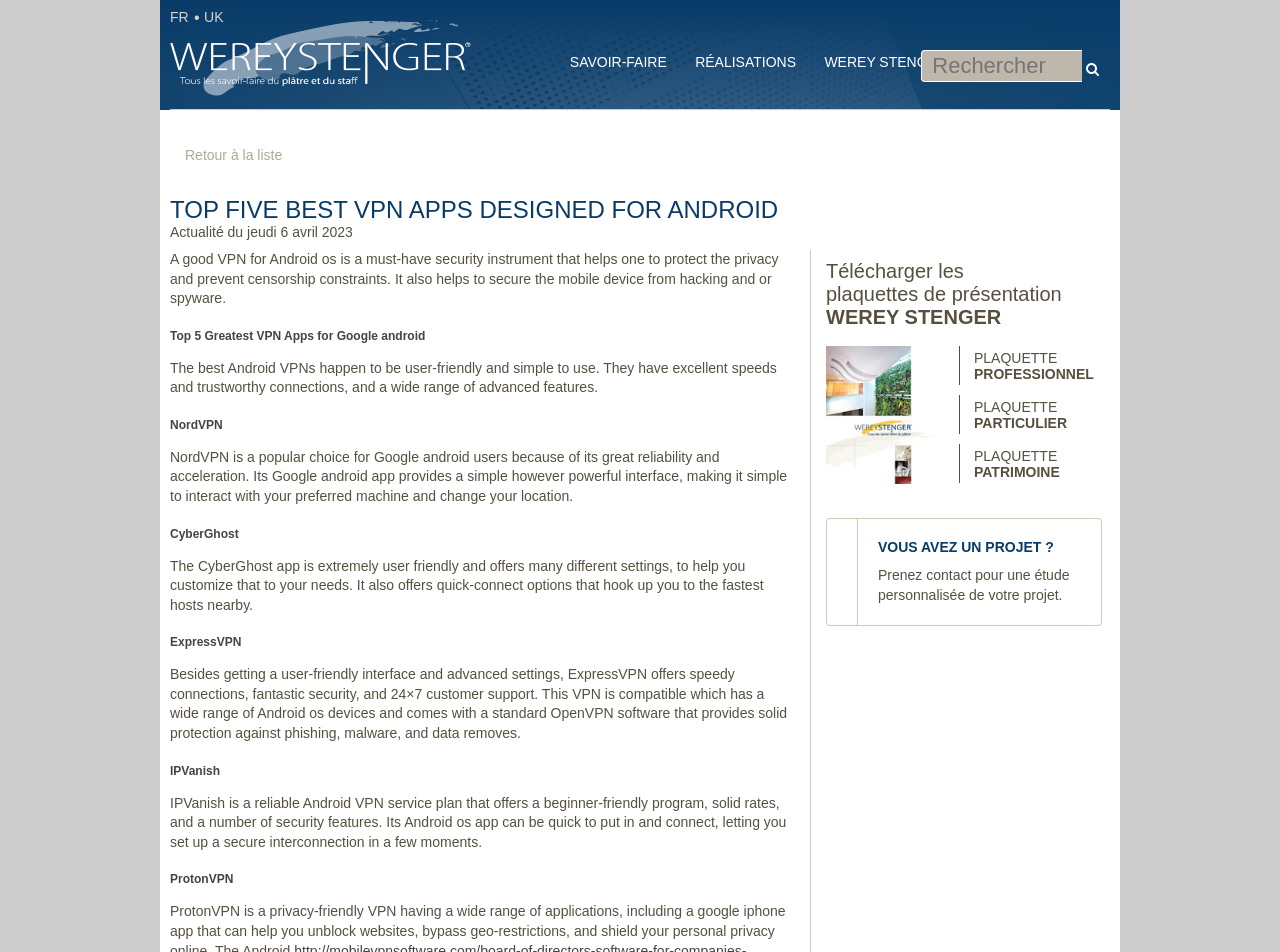Locate the bounding box coordinates of the element I should click to achieve the following instruction: "Go to the UK website".

[0.159, 0.009, 0.175, 0.026]